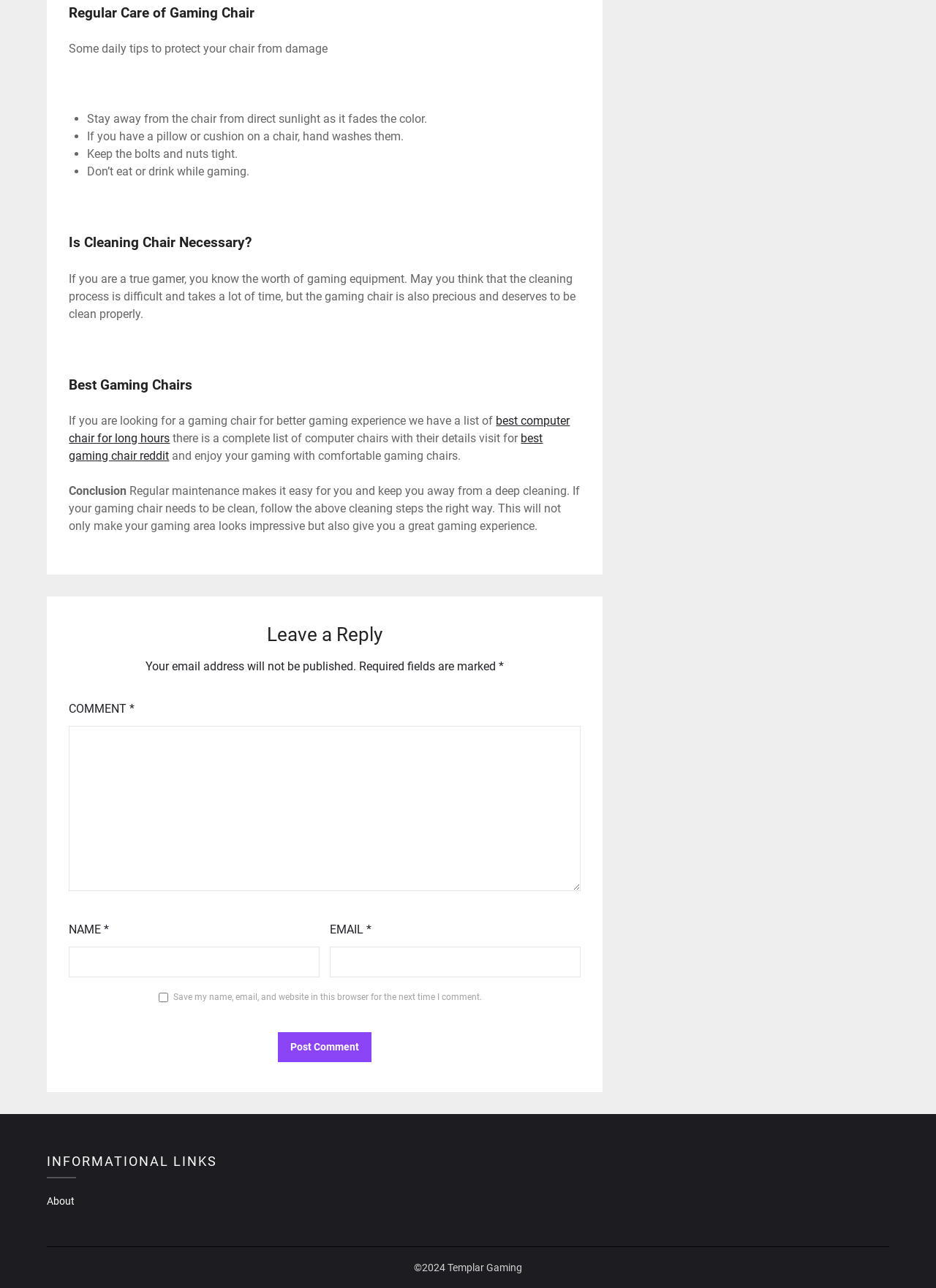Please specify the bounding box coordinates of the region to click in order to perform the following instruction: "Leave a comment".

[0.074, 0.545, 0.139, 0.555]